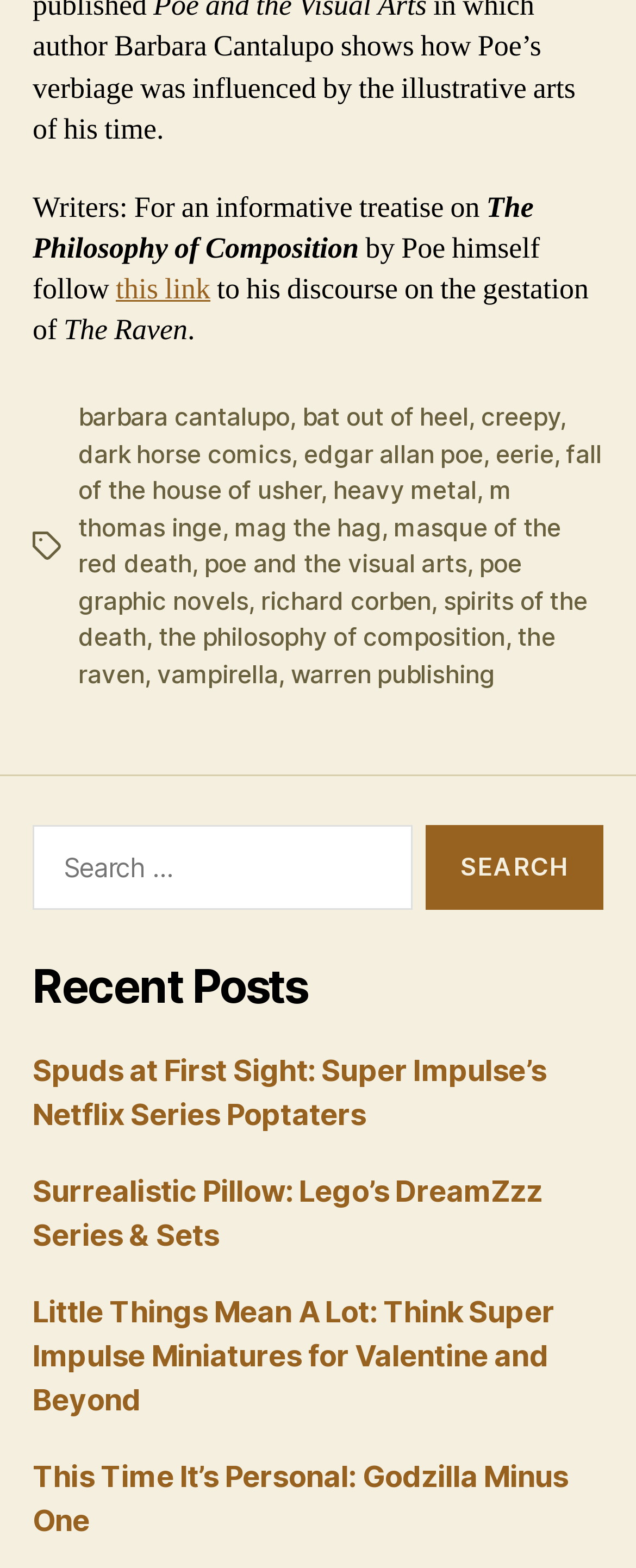Using the webpage screenshot, find the UI element described by this link. Provide the bounding box coordinates in the format (top-left x, top-left y, bottom-right x, bottom-right y), ensuring all values are floating point numbers between 0 and 1.

[0.182, 0.173, 0.331, 0.196]